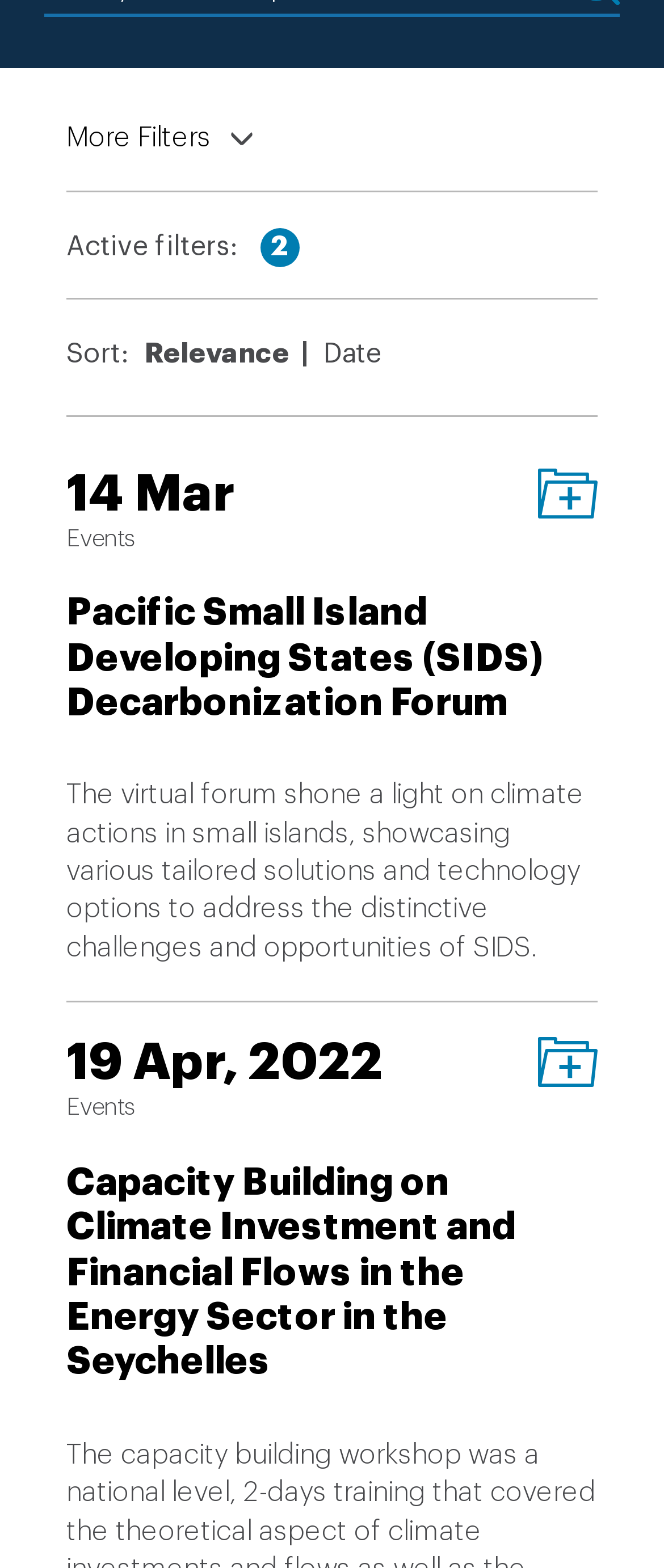What are the sorting options? From the image, respond with a single word or brief phrase.

Relevance, Date